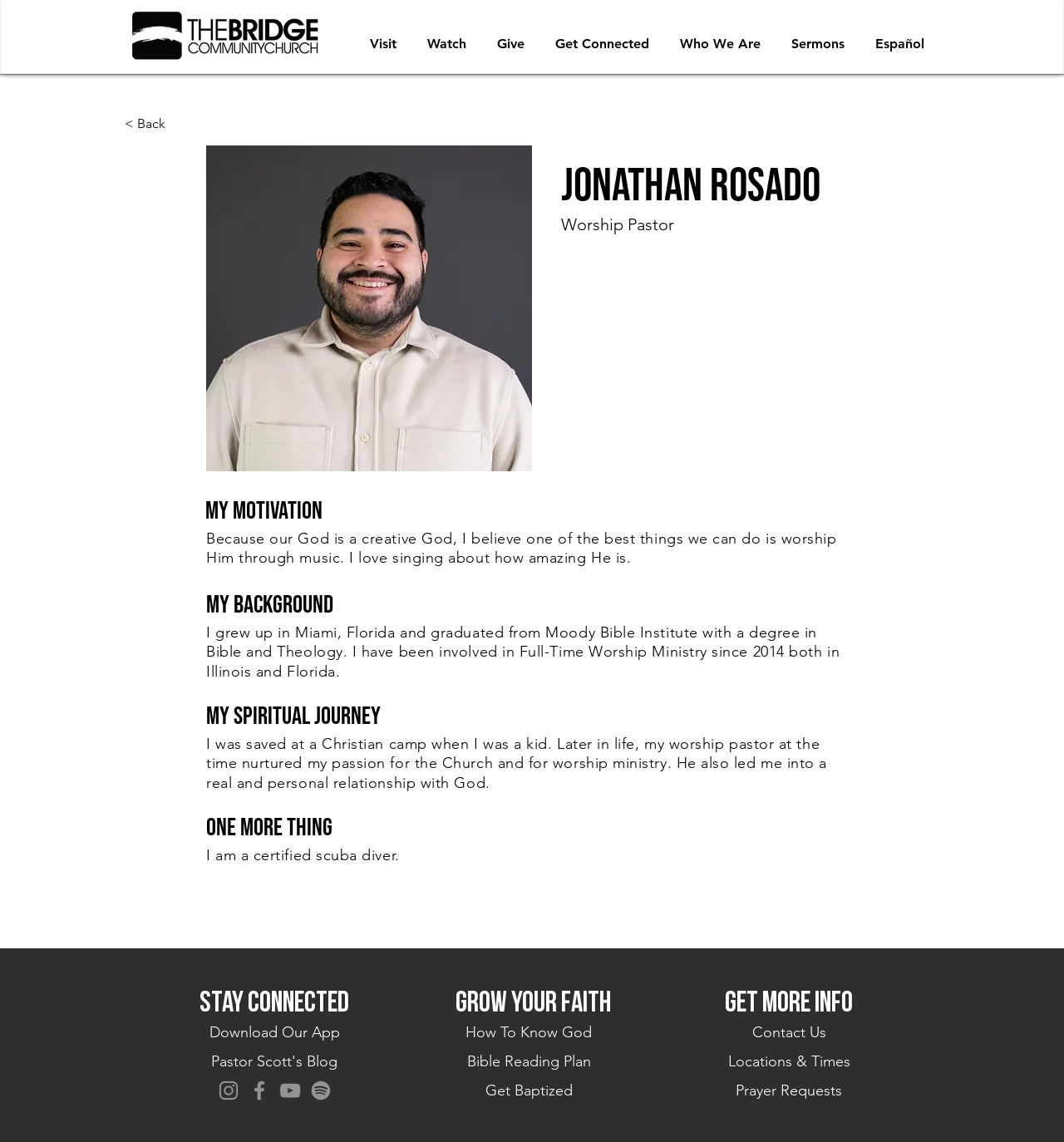Locate the bounding box coordinates of the area where you should click to accomplish the instruction: "Watch videos".

[0.384, 0.022, 0.45, 0.055]